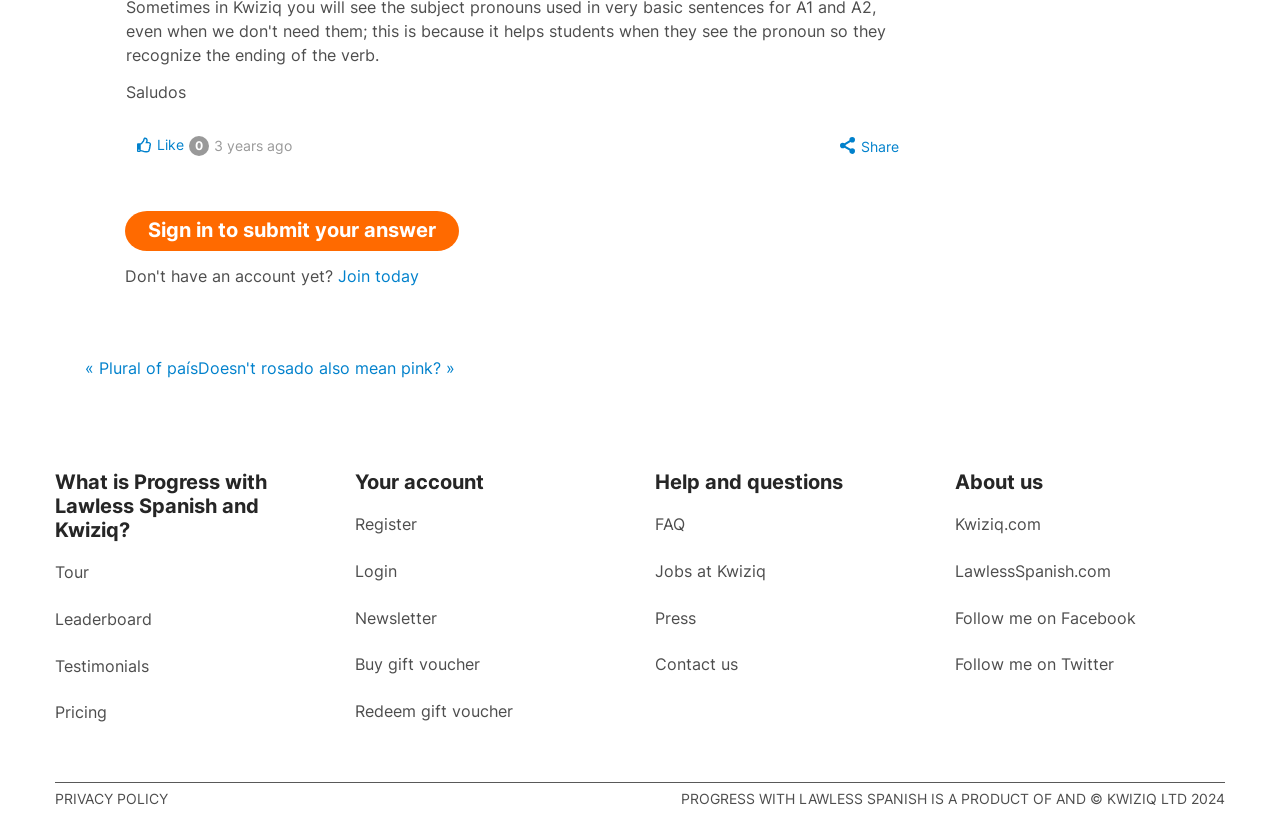What is the purpose of the 'Share' link?
Please give a detailed answer to the question using the information shown in the image.

The webpage has a link element with the text 'Share' and an image element next to it, suggesting that the purpose of the 'Share' link is to share content with others.